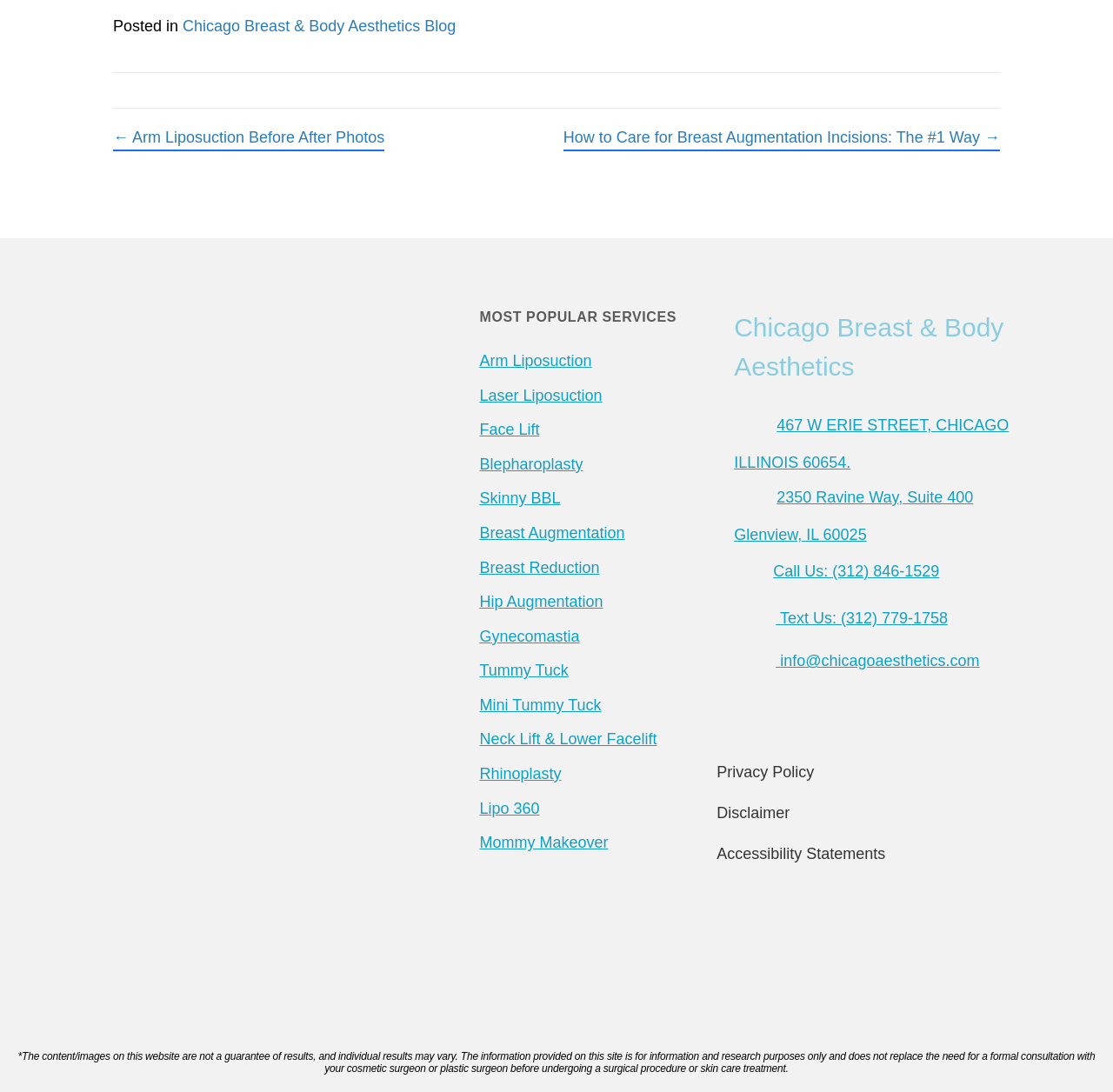Reply to the question with a single word or phrase:
What is the address of the clinic's second location?

2350 Ravine Way, Suite 400 Glenview, IL 60025